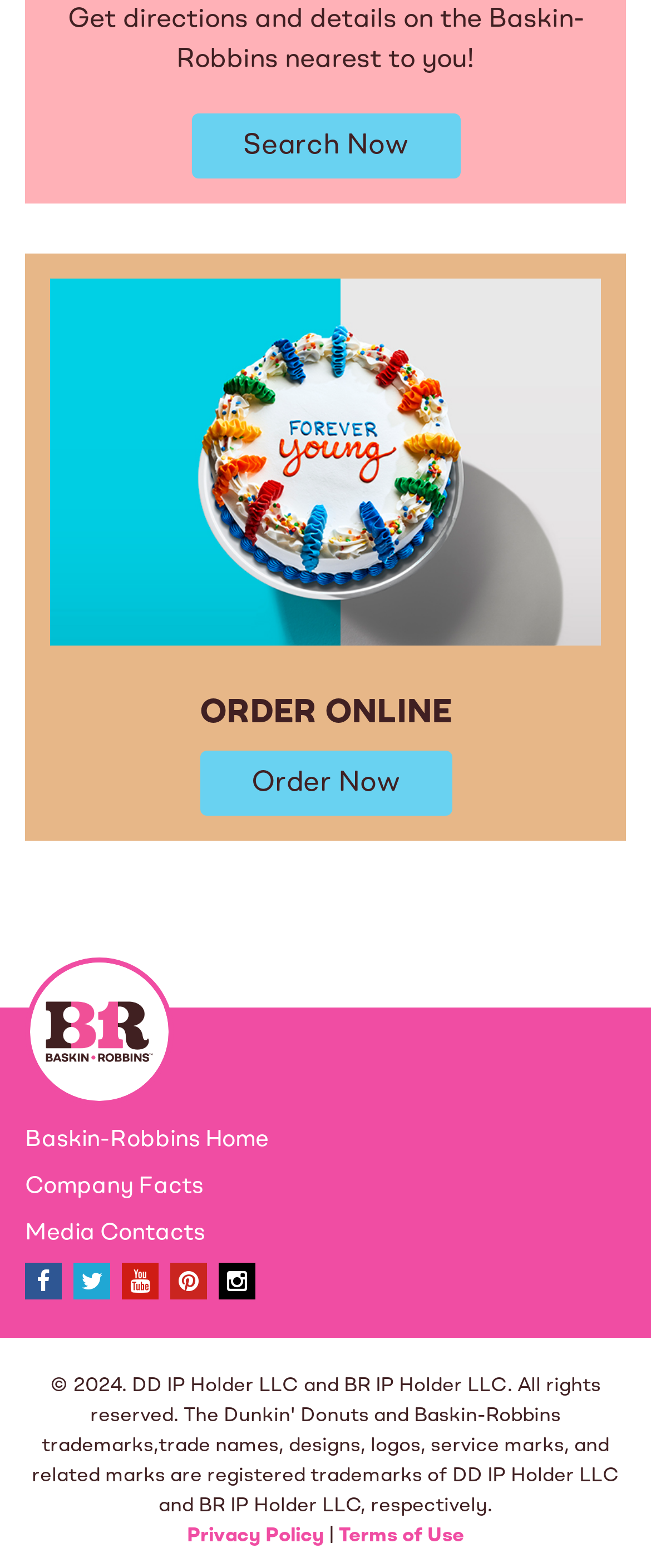Determine the bounding box coordinates of the UI element that matches the following description: "Facebook". The coordinates should be four float numbers between 0 and 1 in the format [left, top, right, bottom].

[0.038, 0.806, 0.095, 0.829]